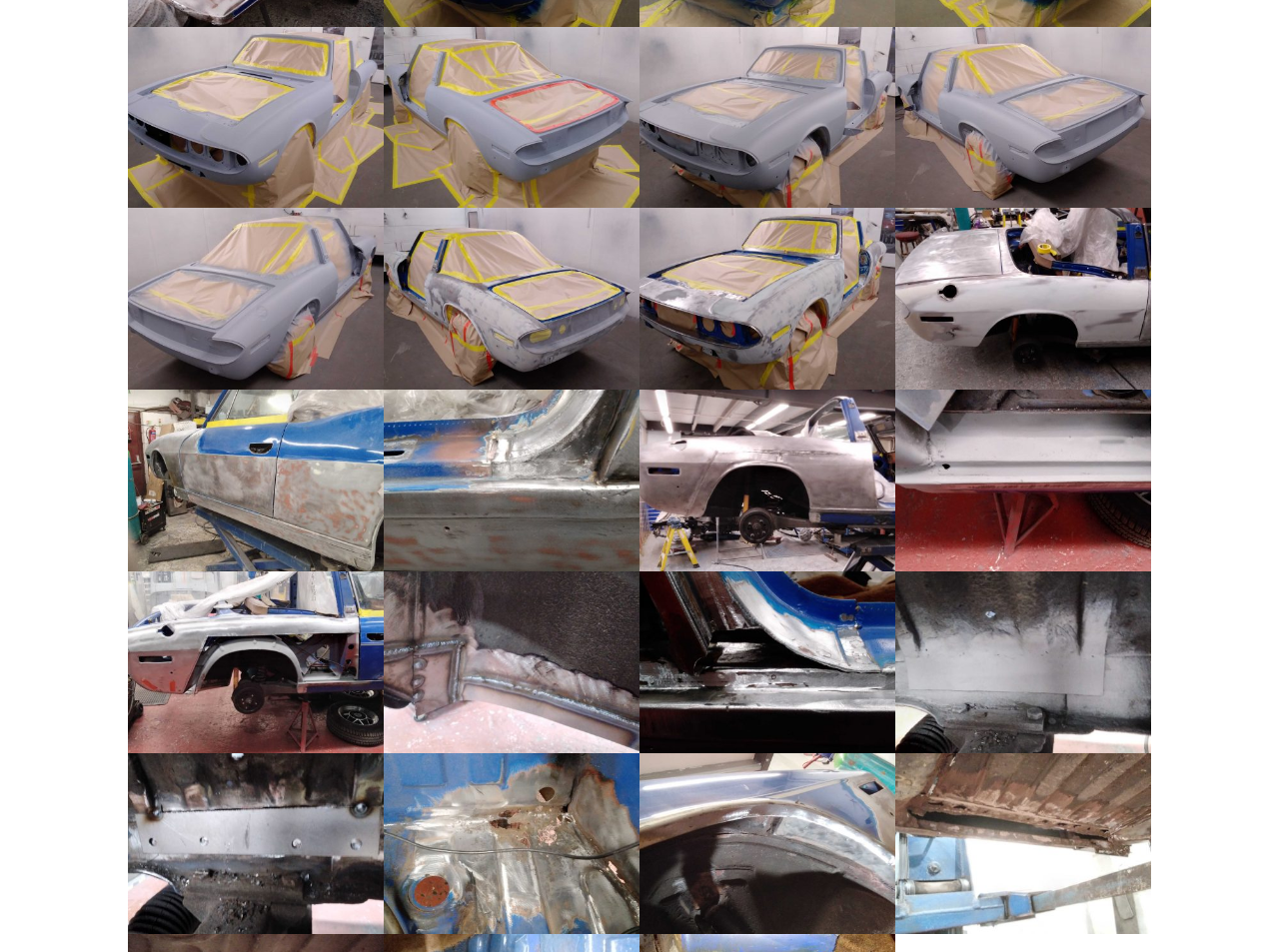Give a one-word or short-phrase answer to the following question: 
Are the images of the stags arranged in a grid layout?

Yes